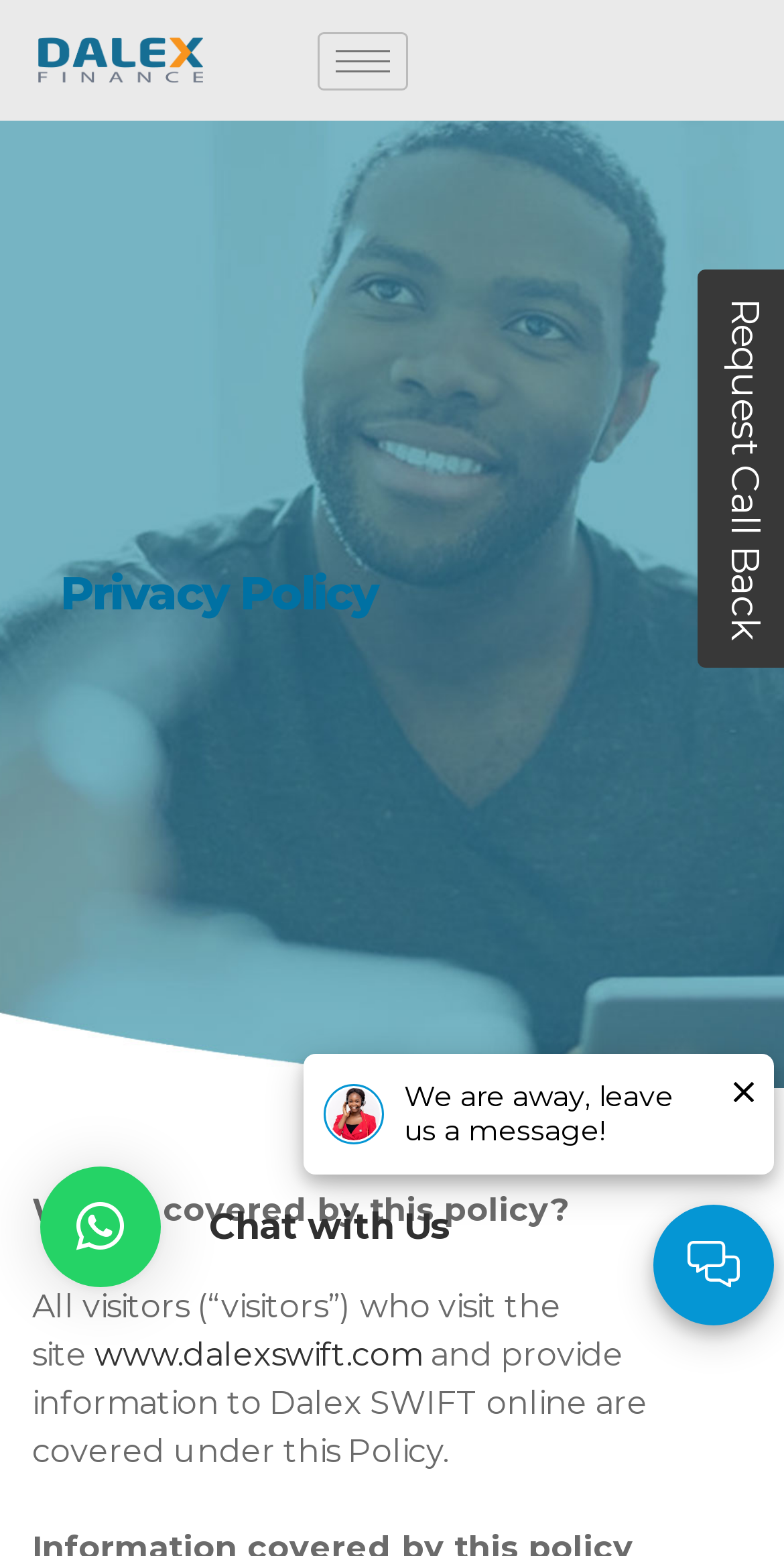What type of visitors are covered by this policy?
Refer to the image and give a detailed response to the question.

According to the text on the webpage, 'All visitors (“visitors”) who visit the site' are covered by this policy, which implies that anyone who visits the Dalex Finance website is subject to this privacy policy.